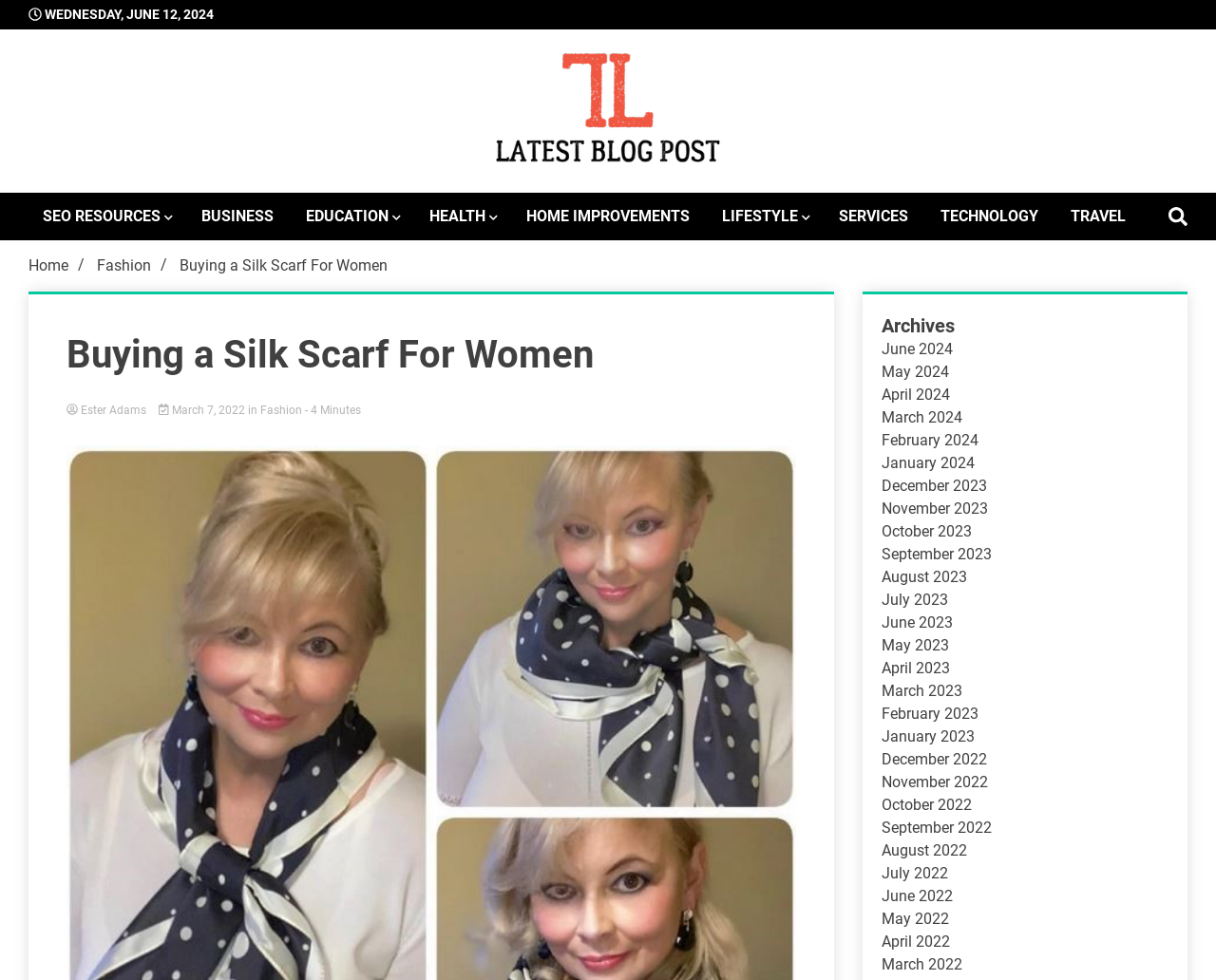Using the webpage screenshot, locate the HTML element that fits the following description and provide its bounding box: "June 2024".

[0.725, 0.347, 0.784, 0.365]